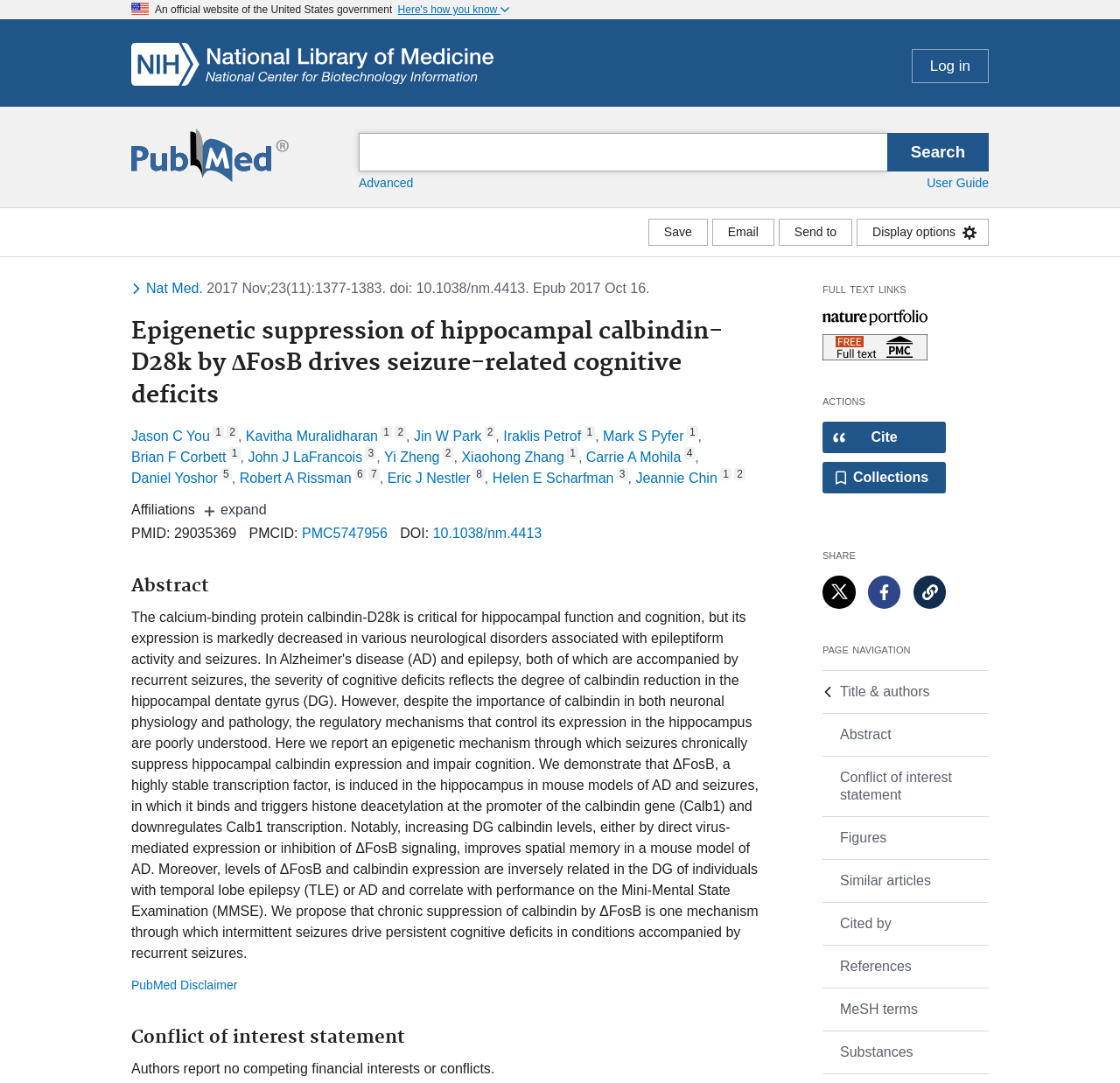How many search boxes are there?
Please provide a single word or phrase as your answer based on the screenshot.

2